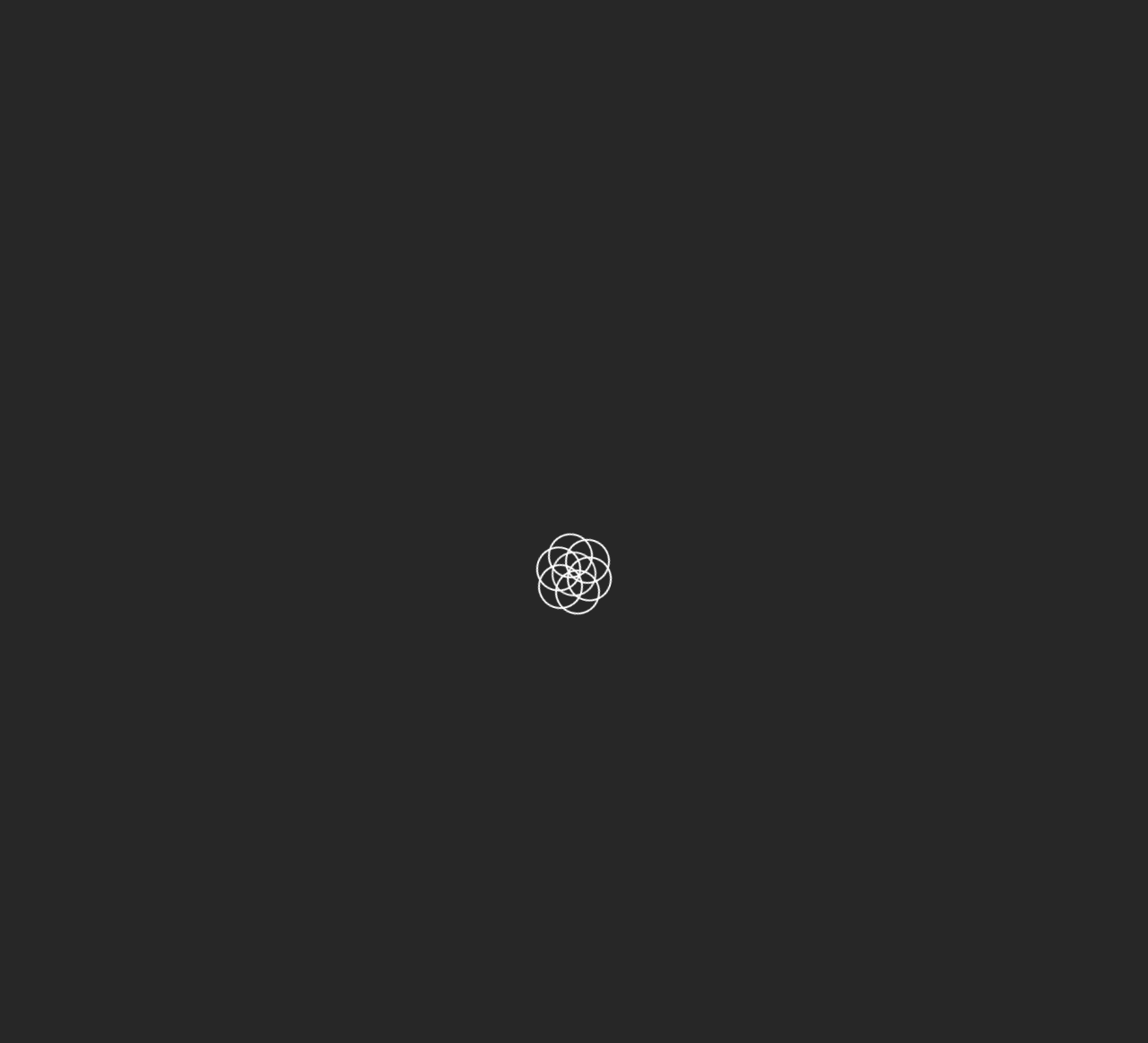How many links are present in the main menu?
Look at the image and provide a short answer using one word or a phrase.

6